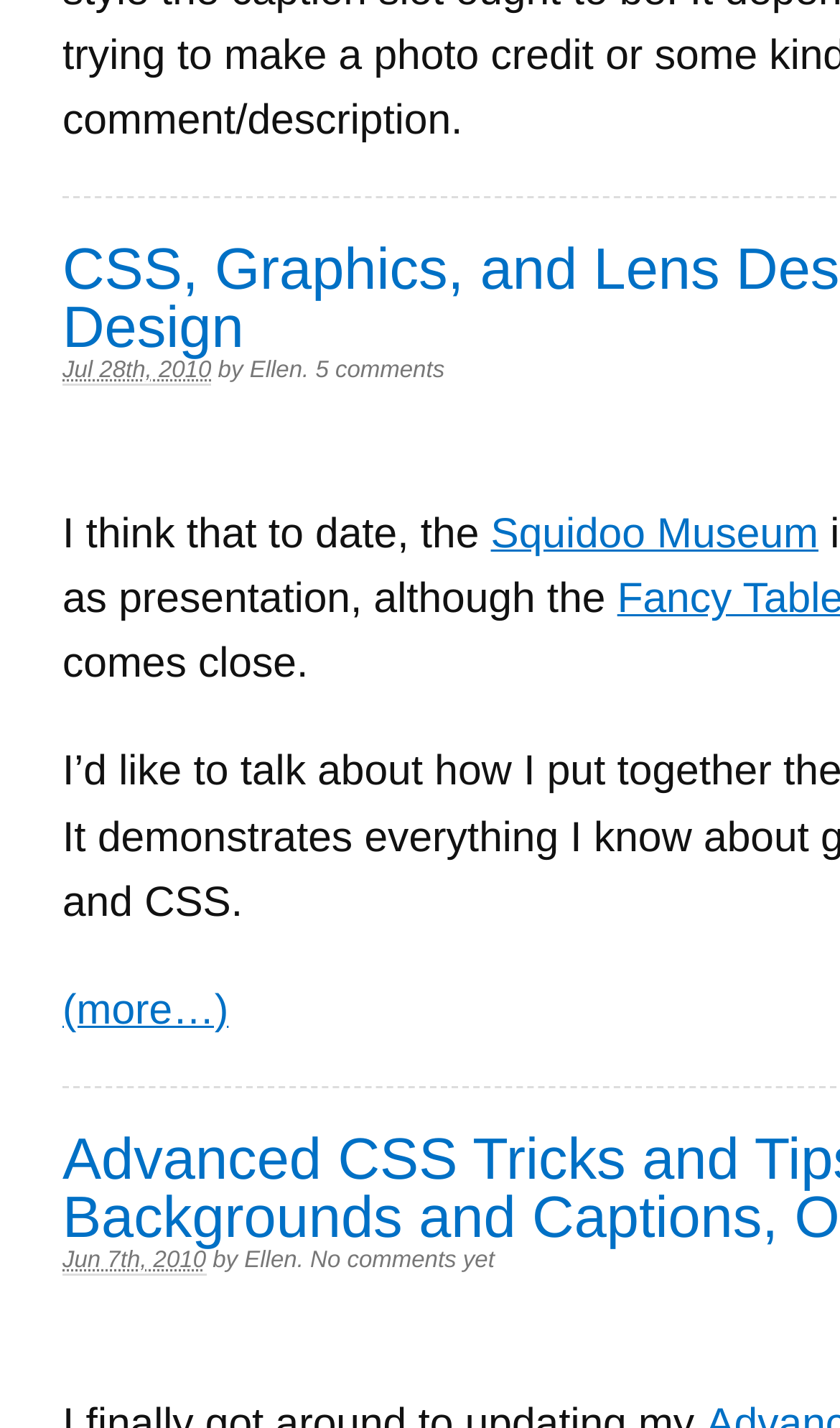Could you find the bounding box coordinates of the clickable area to complete this instruction: "View post details"?

[0.074, 0.251, 0.252, 0.27]